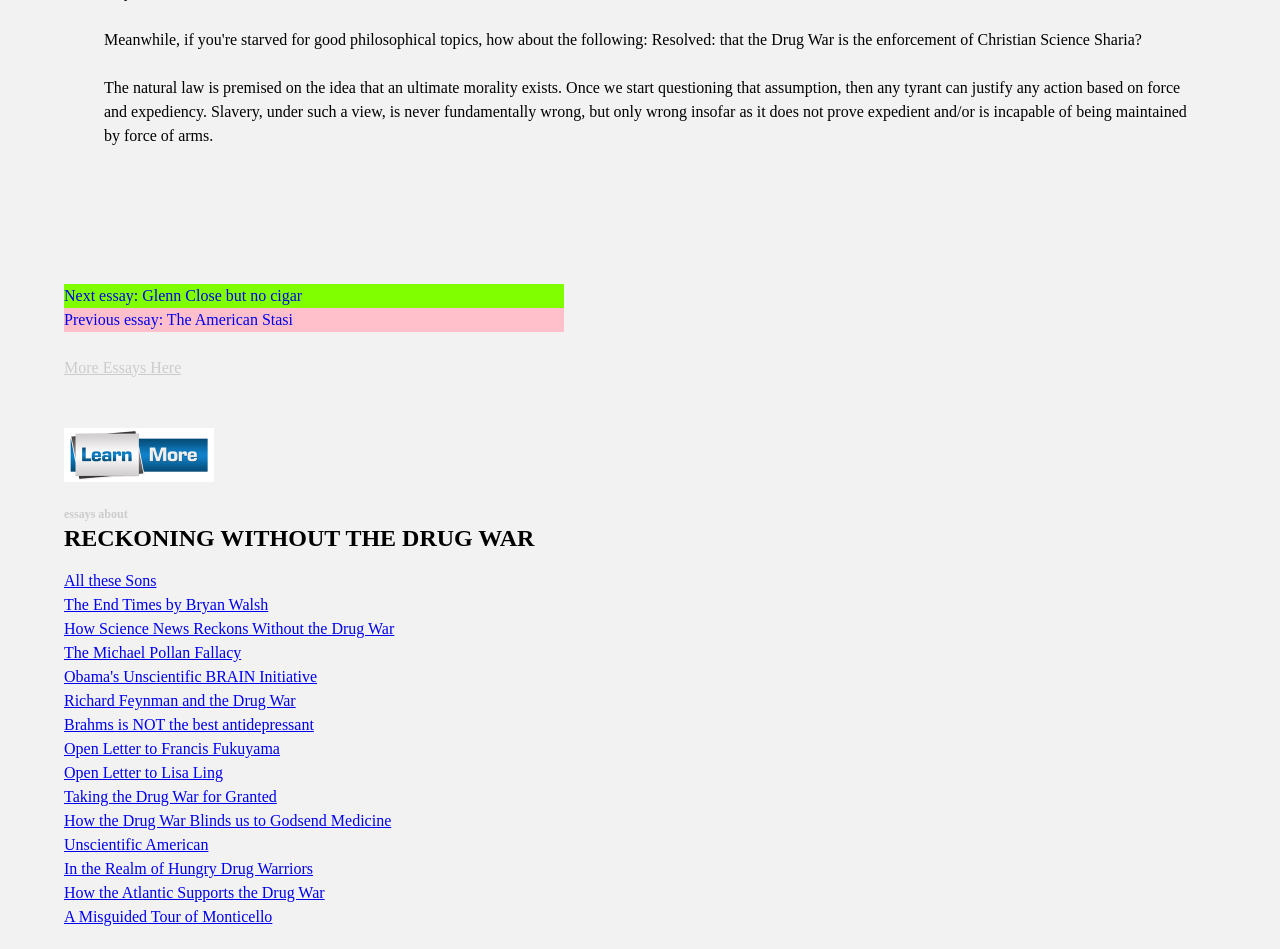Kindly determine the bounding box coordinates for the clickable area to achieve the given instruction: "Read the previous essay".

[0.05, 0.327, 0.229, 0.345]